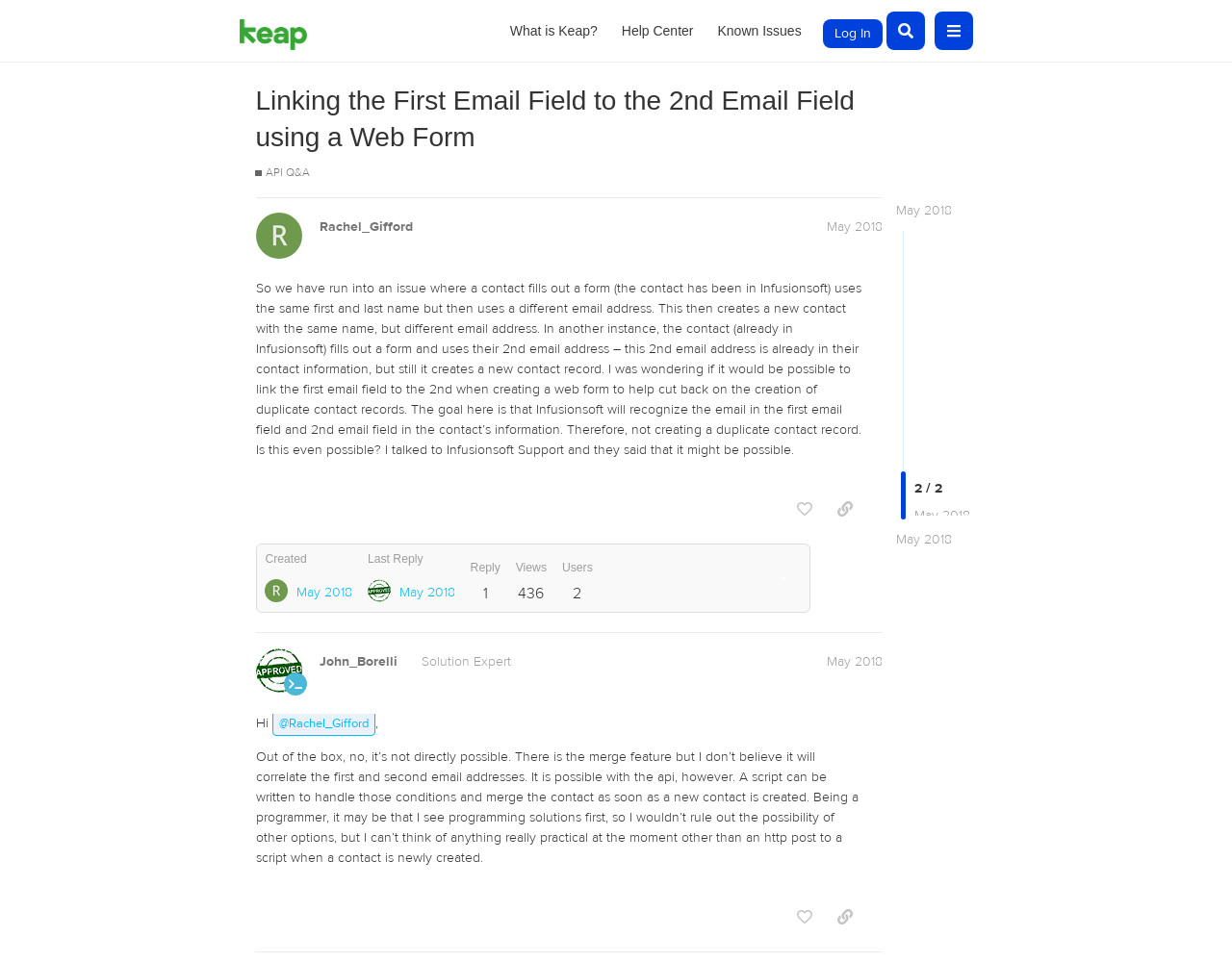Could you locate the bounding box coordinates for the section that should be clicked to accomplish this task: "Like the post".

[0.639, 0.513, 0.667, 0.545]